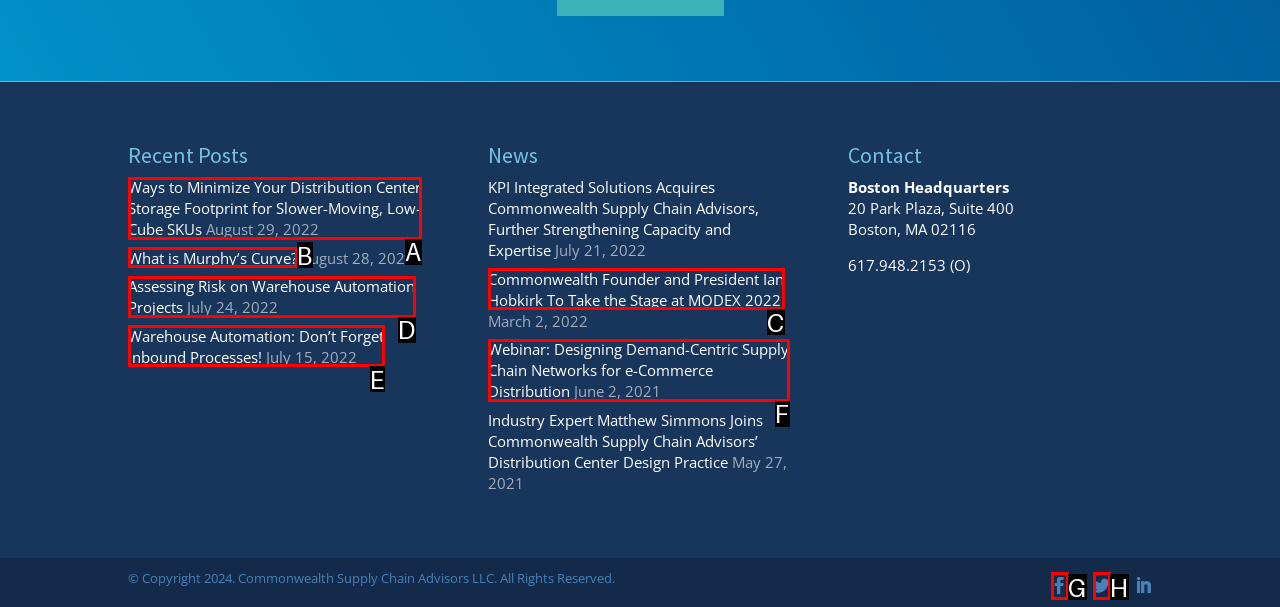What is the letter of the UI element you should click to View recent post 'Ways to Minimize Your Distribution Center Storage Footprint for Slower-Moving, Low-Cube SKUs'? Provide the letter directly.

A